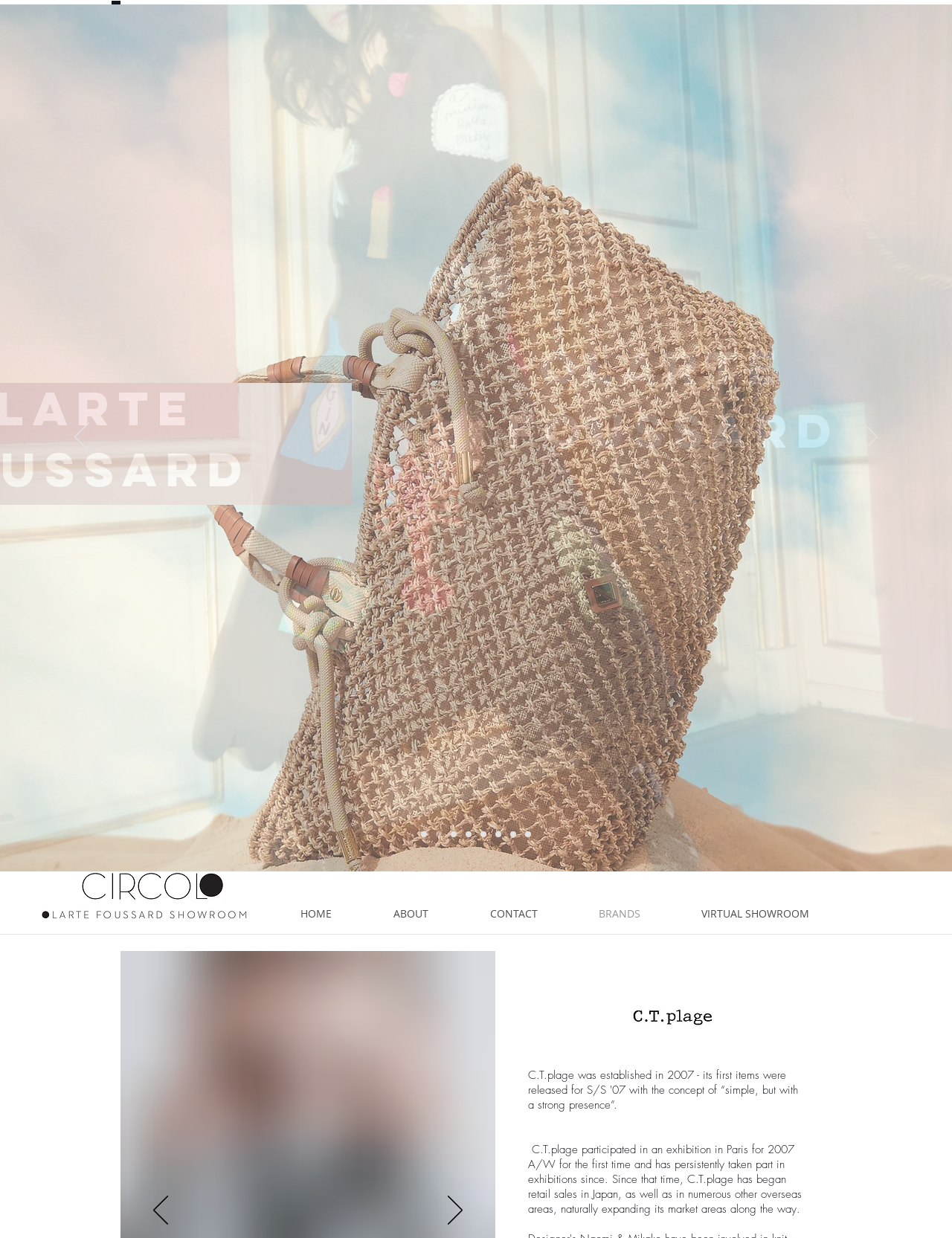What is the bounding box coordinate of the slideshow region? Based on the screenshot, please respond with a single word or phrase.

[0.0, 0.004, 1.0, 0.704]